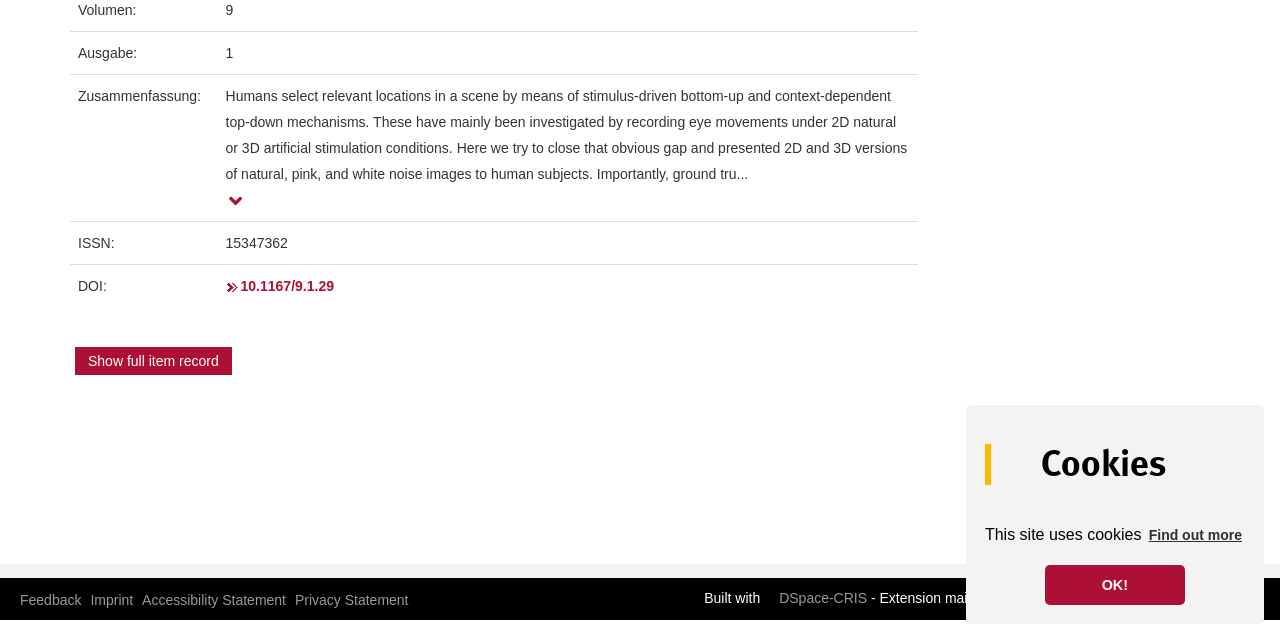Identify the bounding box coordinates of the HTML element based on this description: "Uncategorized".

None